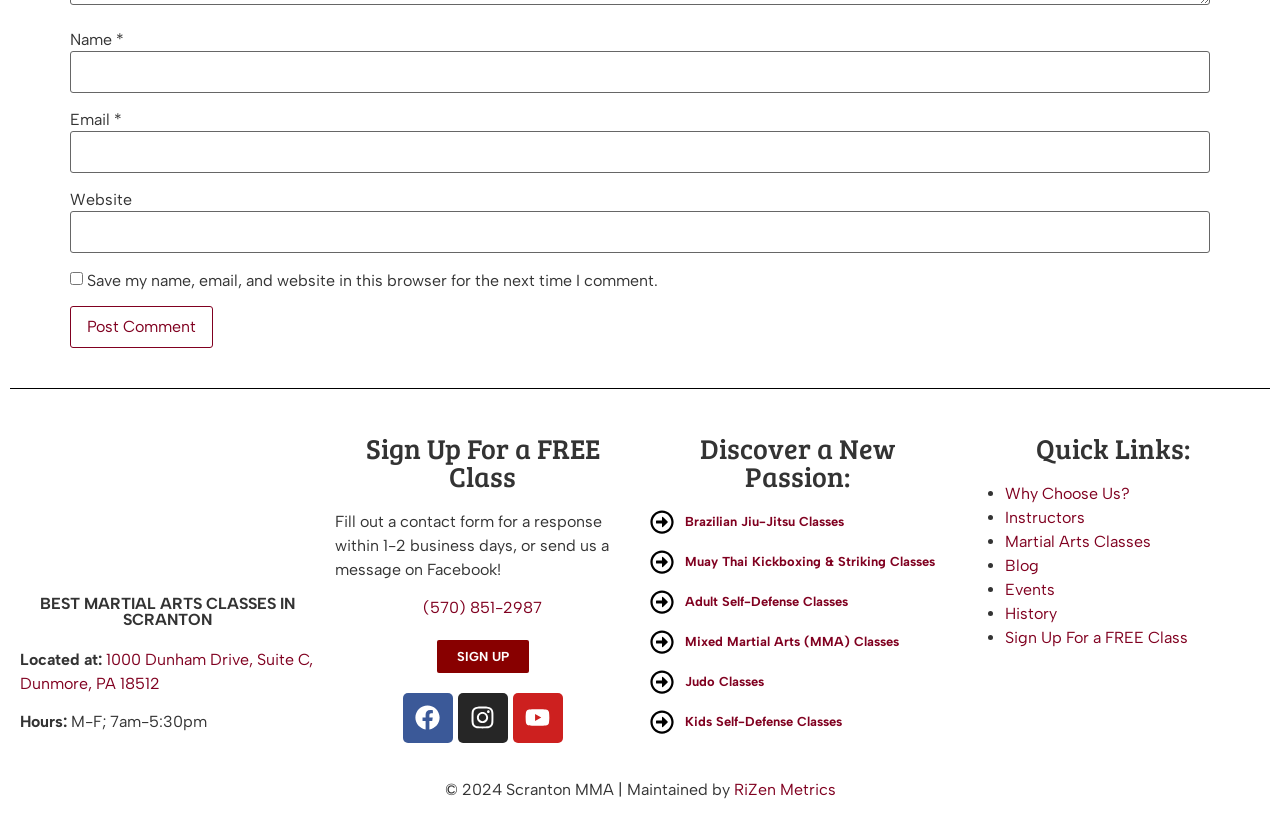Please identify the bounding box coordinates of the clickable region that I should interact with to perform the following instruction: "Enter your name". The coordinates should be expressed as four float numbers between 0 and 1, i.e., [left, top, right, bottom].

[0.055, 0.061, 0.945, 0.112]